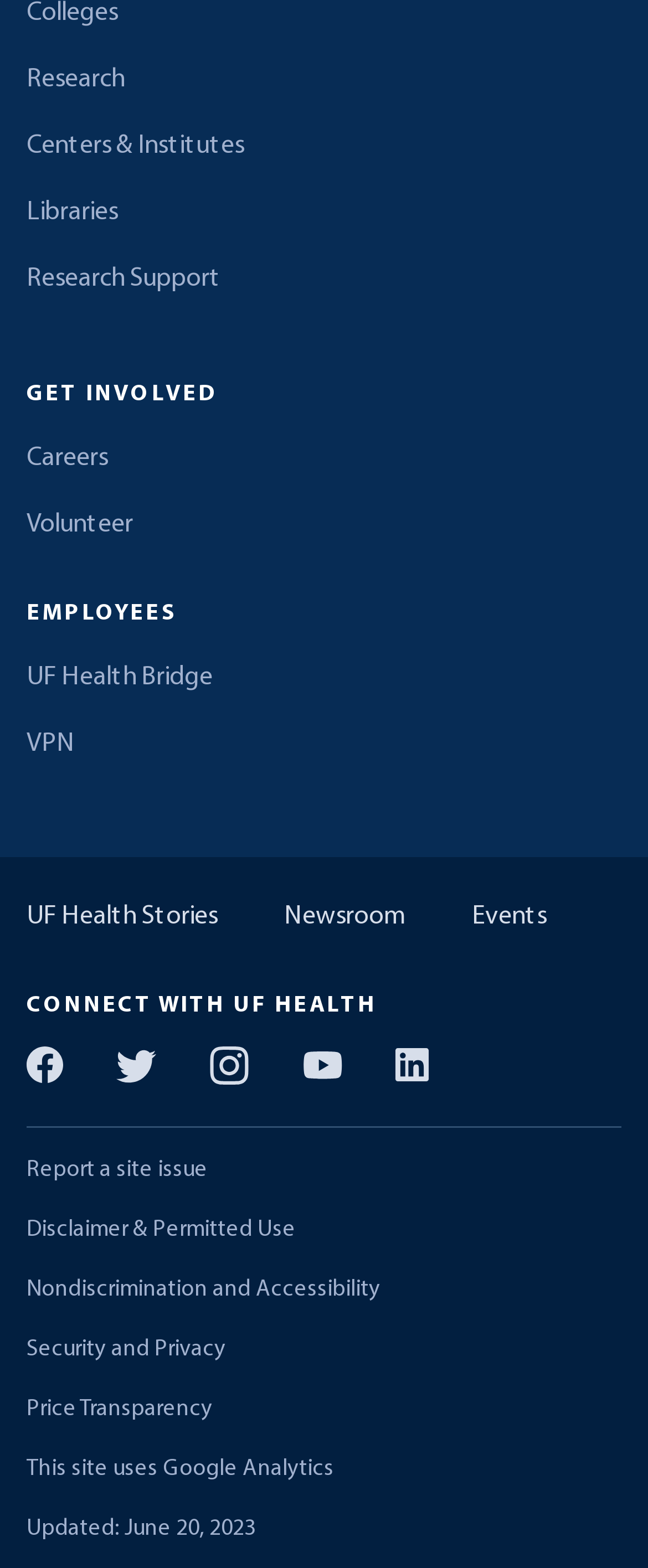Based on the image, provide a detailed and complete answer to the question: 
What is the date mentioned on the webpage?

The date mentioned on the webpage is 'June 20, 2023' which is located at the bottom of the webpage with a bounding box coordinate of [0.041, 0.967, 0.395, 0.983] and is indicated as the updated date.